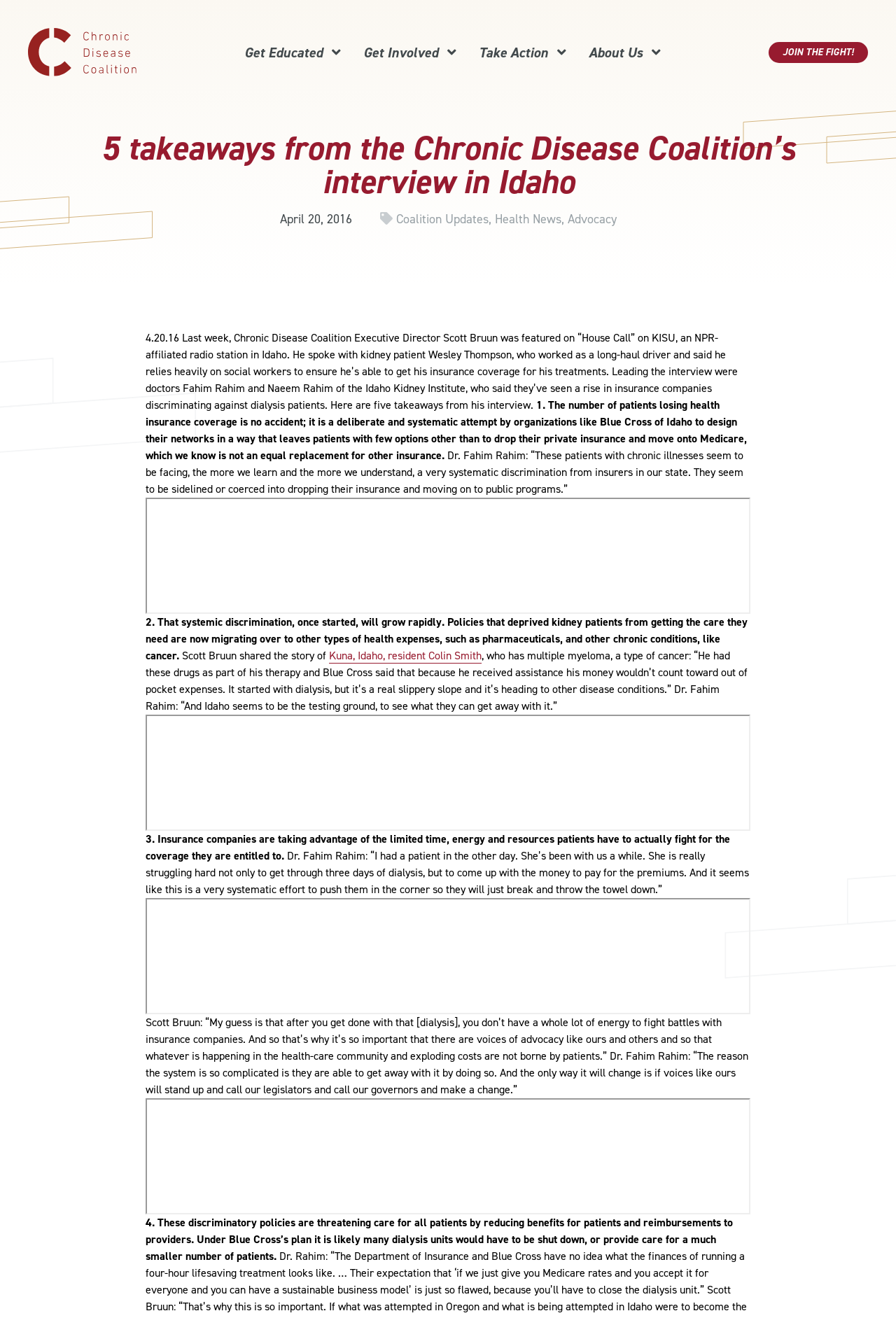Illustrate the webpage's structure and main components comprehensively.

The webpage is an article from the Chronic Disease Coalition, featuring an interview with doctors Fahim Rahim and Naeem Rahim of the Idaho Kidney Institute. At the top of the page, there is a navigation menu with links to "Get Educated", "Get Involved", "Take Action", and "About Us". Below the navigation menu, there is a prominent heading that reads "5 takeaways from the Chronic Disease Coalition’s interview in Idaho".

On the left side of the page, there is a logo of the Chronic Disease Coalition, and a link to "JOIN THE FIGHT!". Below the logo, there are links to "Coalition Updates", "Health News", and "Advocacy", separated by commas.

The main content of the article is divided into five sections, each highlighting a key takeaway from the interview. The first section discusses how insurance companies are deliberately designing their networks to leave patients with few options, leading to a rise in patients losing health insurance coverage. The second section explains how this systemic discrimination is growing rapidly and affecting other types of health expenses.

The third section describes how insurance companies are taking advantage of patients' limited time and resources to fight for coverage. The fourth section discusses how discriminatory policies are threatening care for all patients by reducing benefits and reimbursements. Throughout the article, there are quotes from Dr. Fahim Rahim and Scott Bruun, the Executive Director of the Chronic Disease Coalition.

There are also three iframes embedded in the article, likely containing videos or audio clips related to the interview. Overall, the webpage is a detailed summary of the interview, highlighting the key issues and concerns raised by the doctors and the Chronic Disease Coalition.